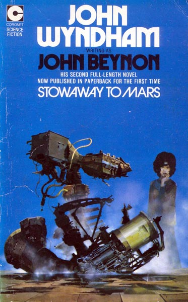Present an elaborate depiction of the scene captured in the image.

The image showcases the book cover of "Stowaway to Mars," a novel by John Wyndham, published under the pseudonym John Beynon. The cover features a striking blue background, prominently displaying a futuristic spacecraft along with a figure that evokes a sense of mystery and adventure. The title is boldly written in white letters, contrasting against the vibrant backdrop, with a subtitle indicating it is newly published in paperback for the first time. This work stands as a significant entry in the science fiction genre, reflecting Wyndham's imaginative storytelling and exploration of themes related to space exploration and humanity's interaction with the unknown.